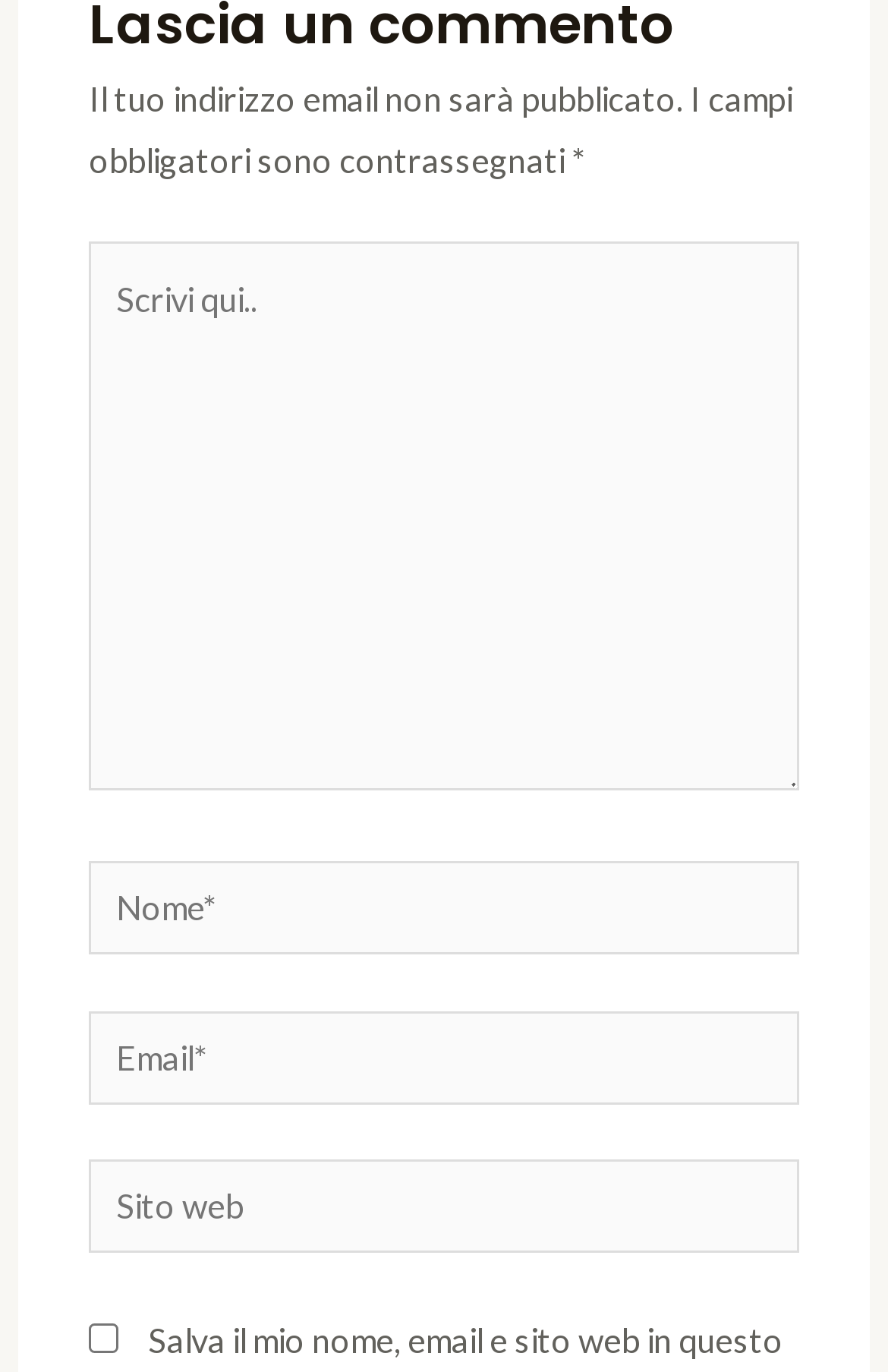Find the bounding box of the UI element described as follows: "parent_node: Email* name="email" placeholder="Email*"".

[0.1, 0.737, 0.9, 0.805]